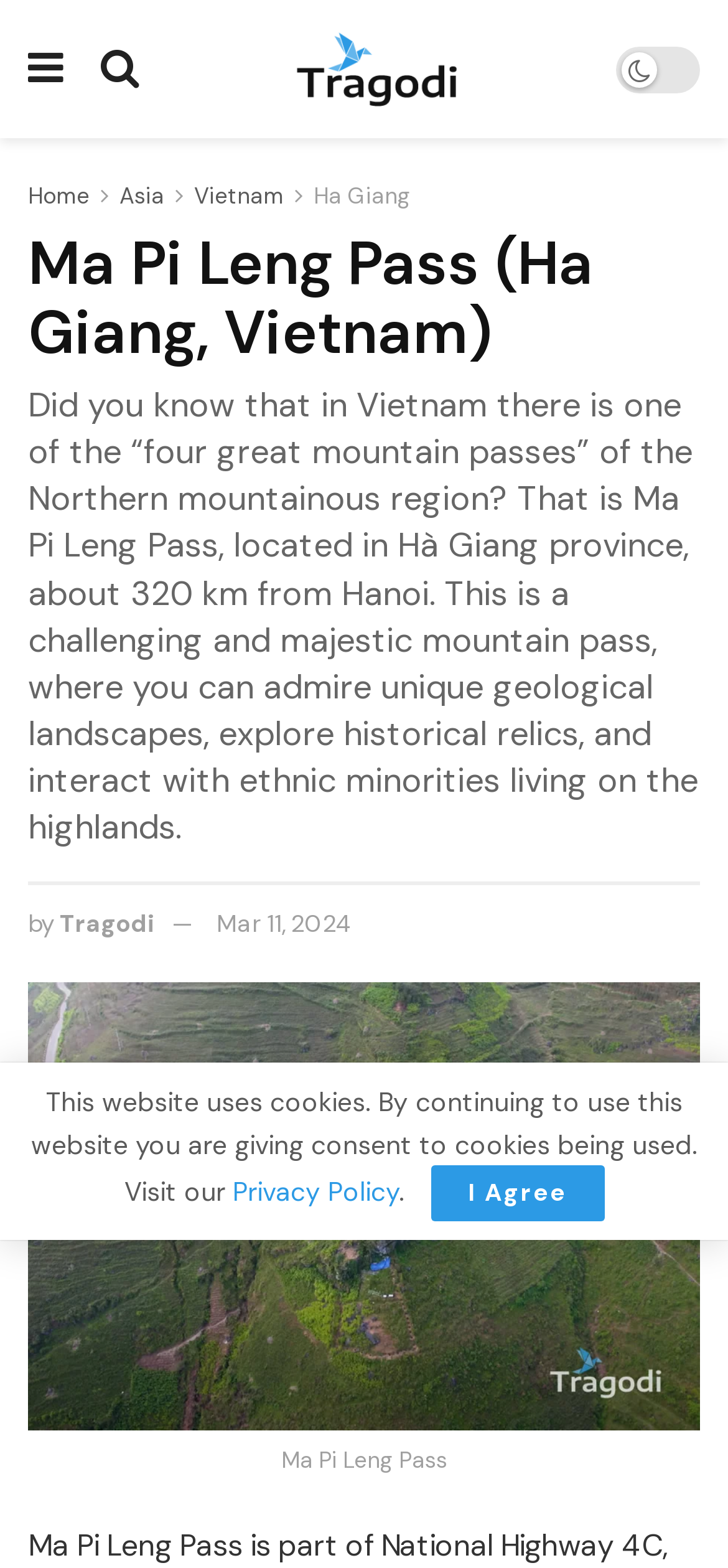Identify the bounding box coordinates of the element that should be clicked to fulfill this task: "Read about Ma Pi Leng Pass". The coordinates should be provided as four float numbers between 0 and 1, i.e., [left, top, right, bottom].

[0.038, 0.147, 0.962, 0.235]